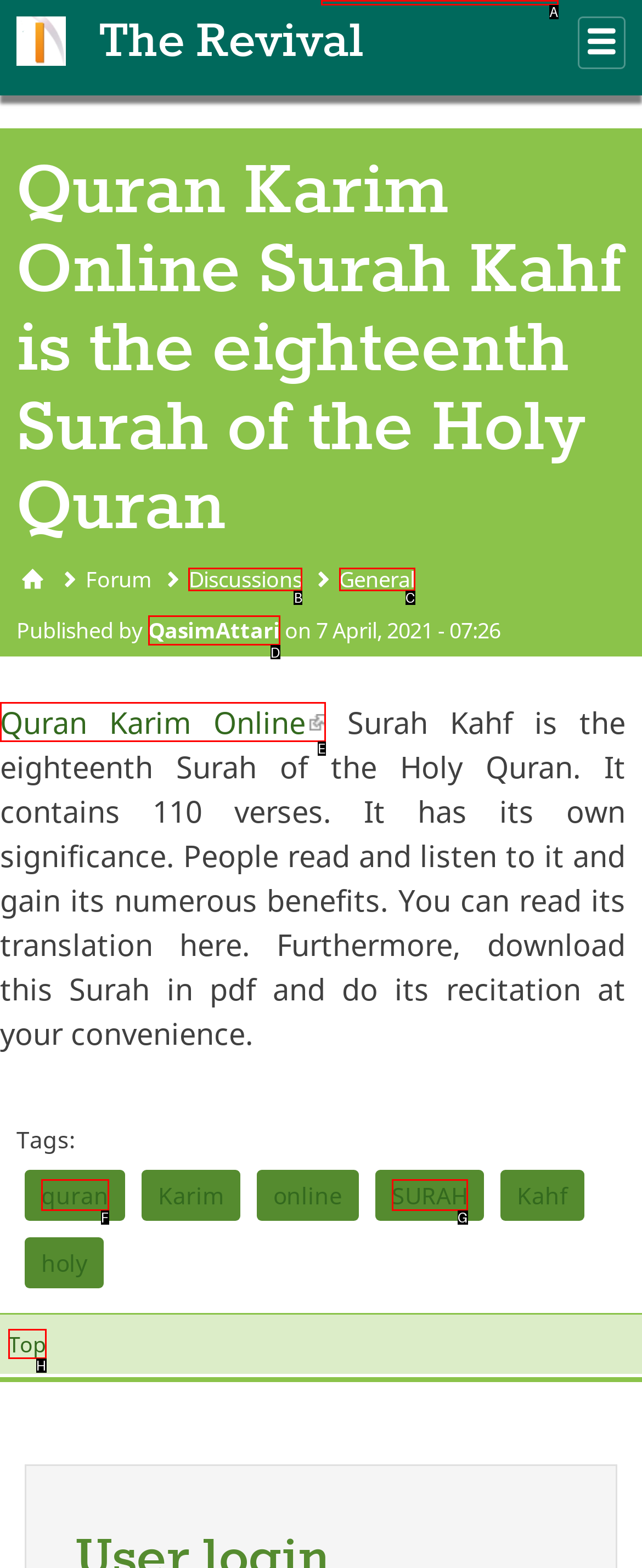Select the HTML element that corresponds to the description: Quran Karim Online(link is external). Reply with the letter of the correct option.

E